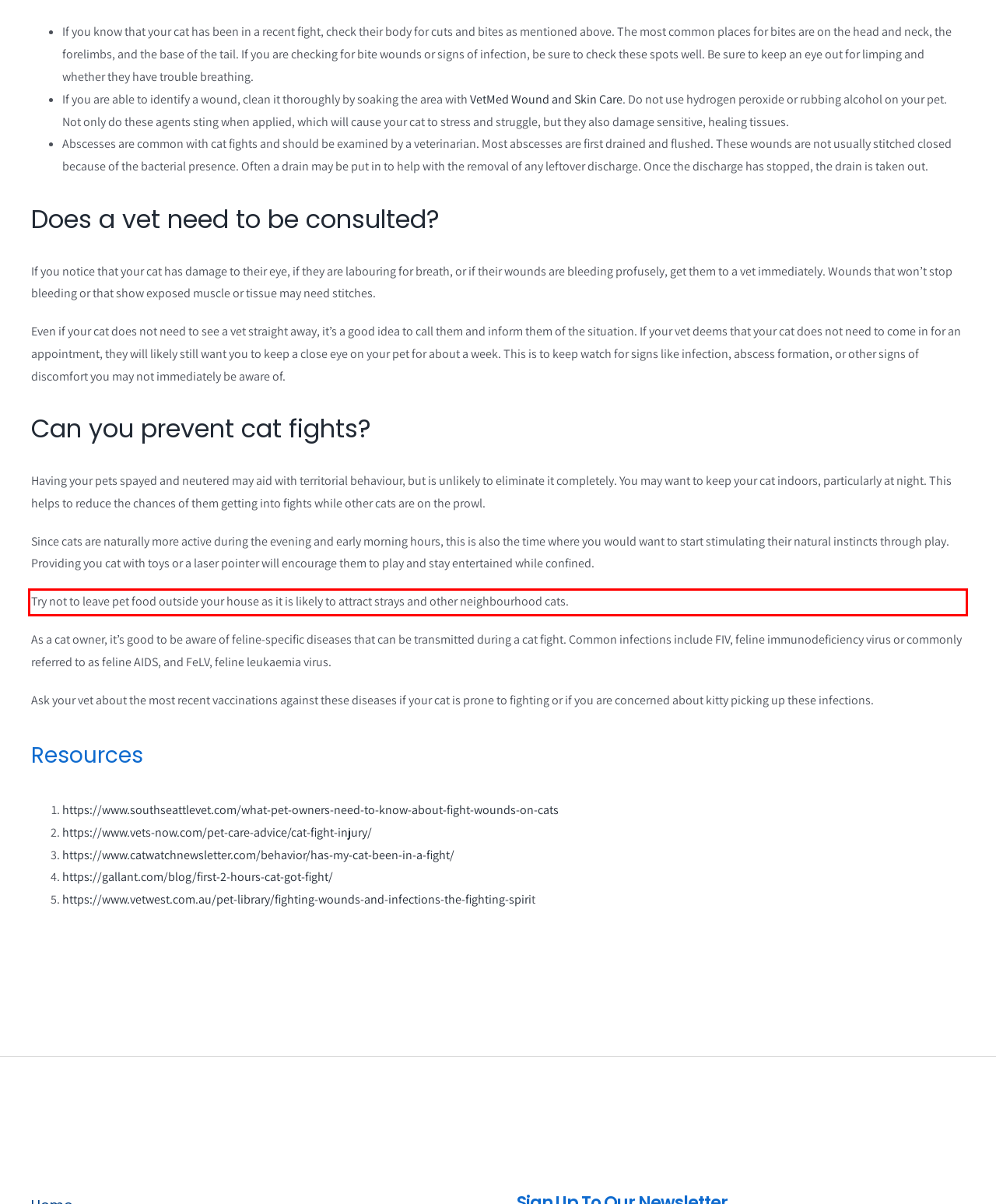Please analyze the screenshot of a webpage and extract the text content within the red bounding box using OCR.

Try not to leave pet food outside your house as it is likely to attract strays and other neighbourhood cats.